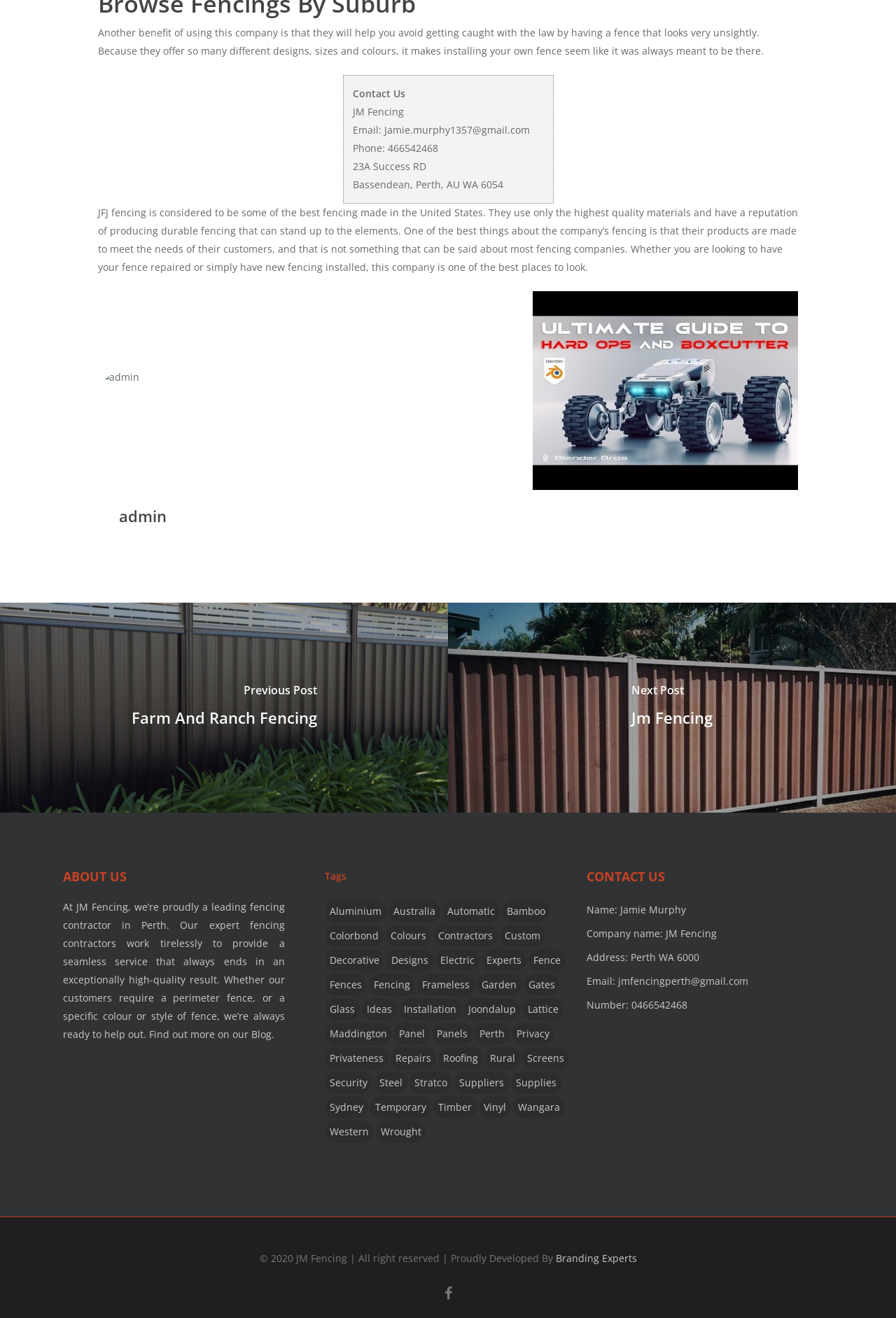Find the bounding box coordinates for the area you need to click to carry out the instruction: "Go to the 'Next Post Jm Fencing'". The coordinates should be four float numbers between 0 and 1, indicated as [left, top, right, bottom].

[0.705, 0.514, 0.795, 0.556]